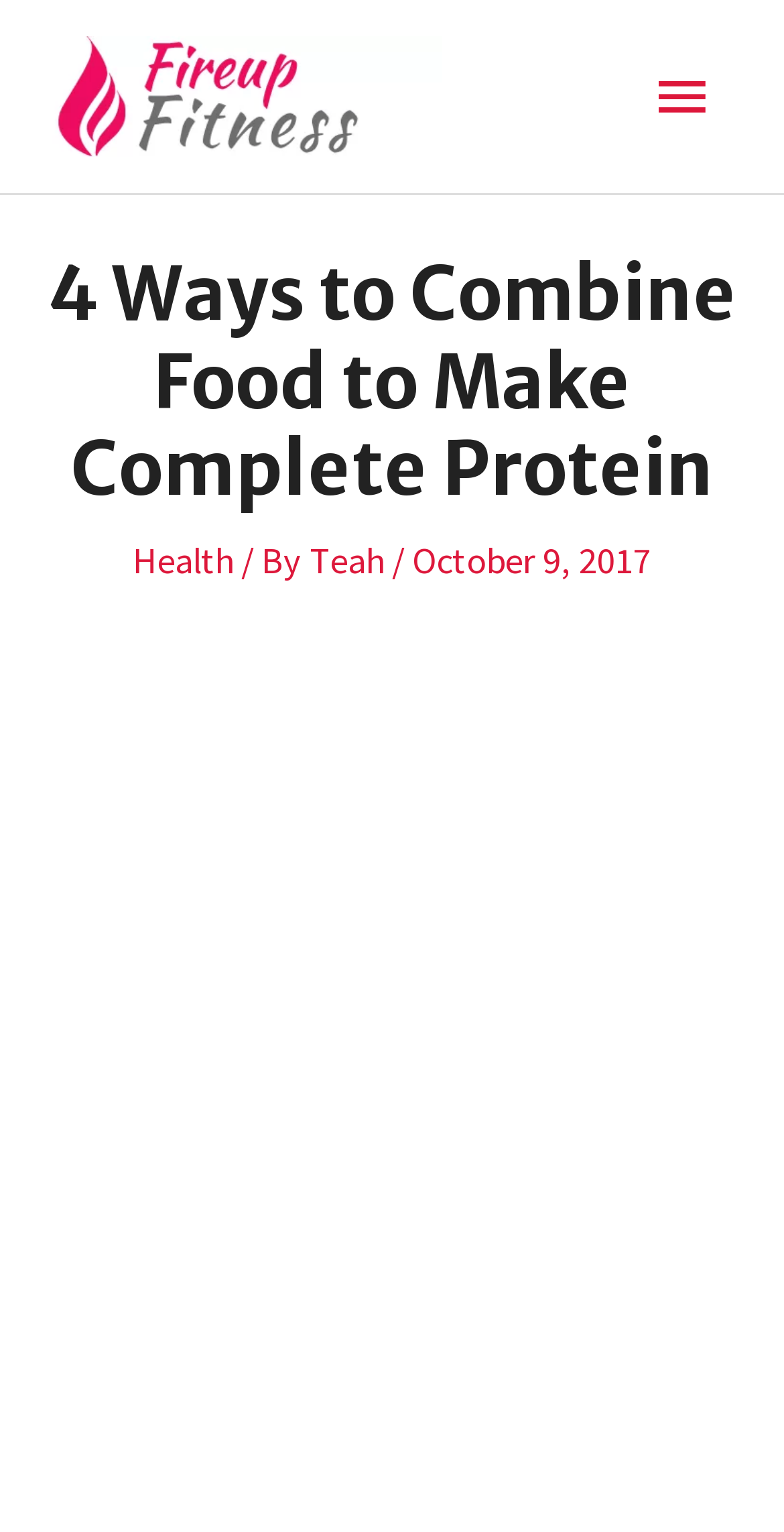Explain the webpage in detail, including its primary components.

The webpage is about combining food to make complete protein, particularly relevant for vegans and vegetarians. At the top left corner, there is a link to "FireupFitness.com" accompanied by an image with the same name. Below this, there is a main menu button on the top right corner, which is not expanded. 

The main content of the webpage is headed by a title "4 Ways to Combine Food to Make Complete Protein" situated at the top center of the page. Underneath the title, there are three links: "Health", "Teah", and a date "October 9, 2017", arranged from left to right. The text "/ By" is placed between the "Health" and "Teah" links.